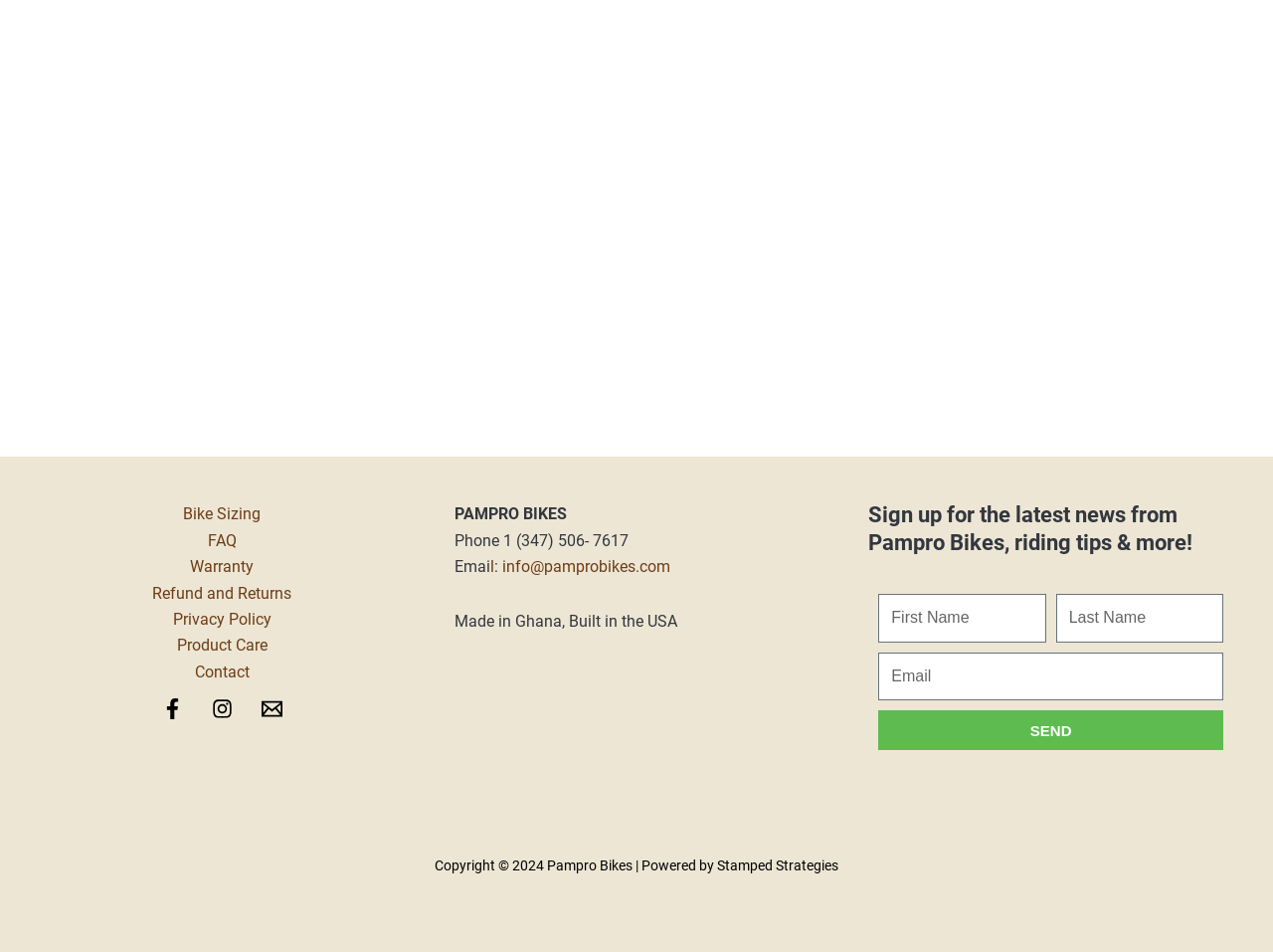Find the bounding box coordinates for the element that must be clicked to complete the instruction: "Click on Bike Sizing". The coordinates should be four float numbers between 0 and 1, indicated as [left, top, right, bottom].

[0.144, 0.527, 0.205, 0.555]